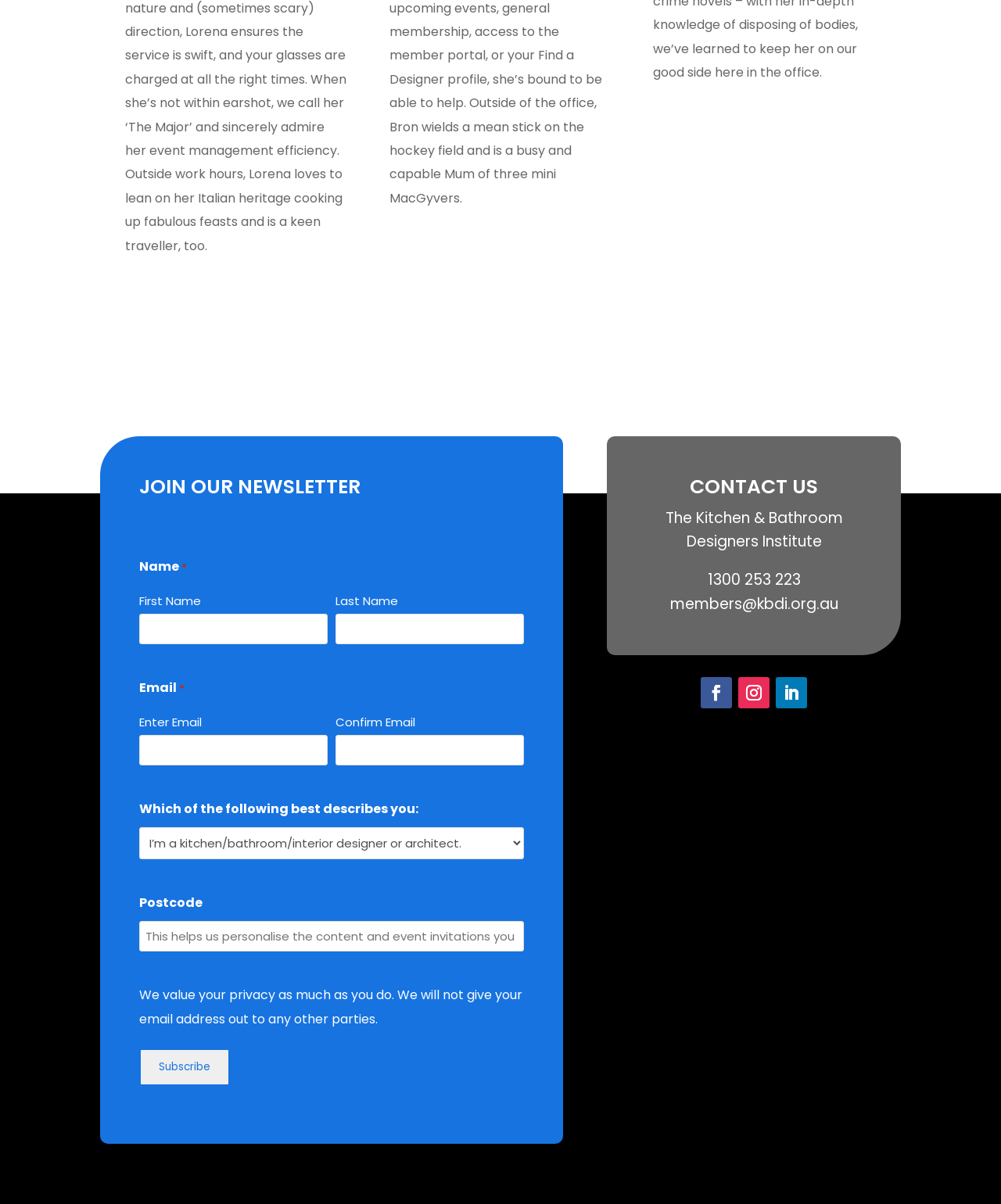Please mark the clickable region by giving the bounding box coordinates needed to complete this instruction: "Access Twitter".

None